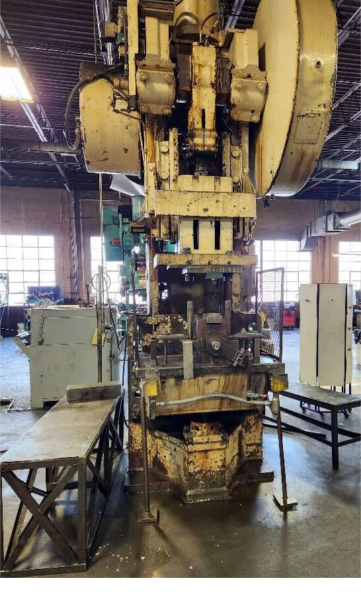What is the condition of the workshop floor?
Answer briefly with a single word or phrase based on the image.

Clean